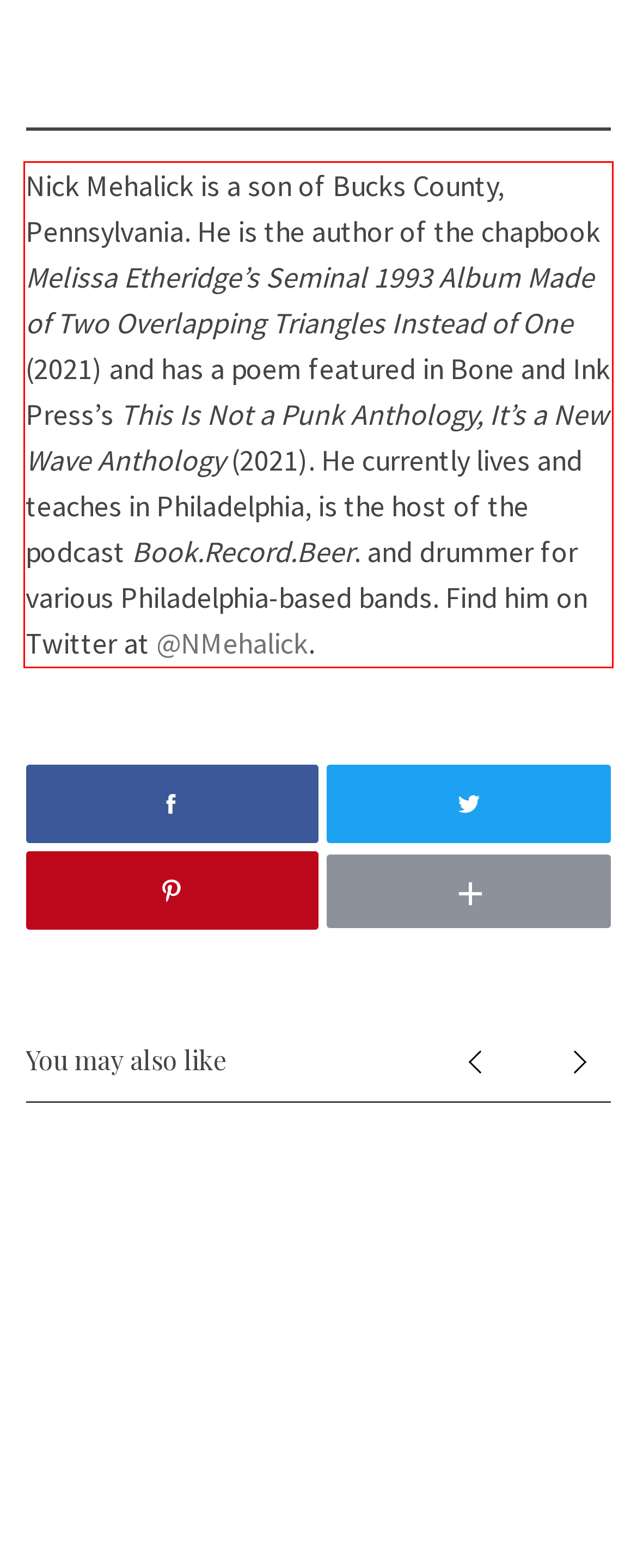Given a webpage screenshot with a red bounding box, perform OCR to read and deliver the text enclosed by the red bounding box.

Nick Mehalick is a son of Bucks County, Pennsylvania. He is the author of the chapbook Melissa Etheridge’s Seminal 1993 Album Made of Two Overlapping Triangles Instead of One (2021) and has a poem featured in Bone and Ink Press’s This Is Not a Punk Anthology, It’s a New Wave Anthology (2021). He currently lives and teaches in Philadelphia, is the host of the podcast Book.Record.Beer. and drummer for various Philadelphia-based bands. Find him on Twitter at @NMehalick.